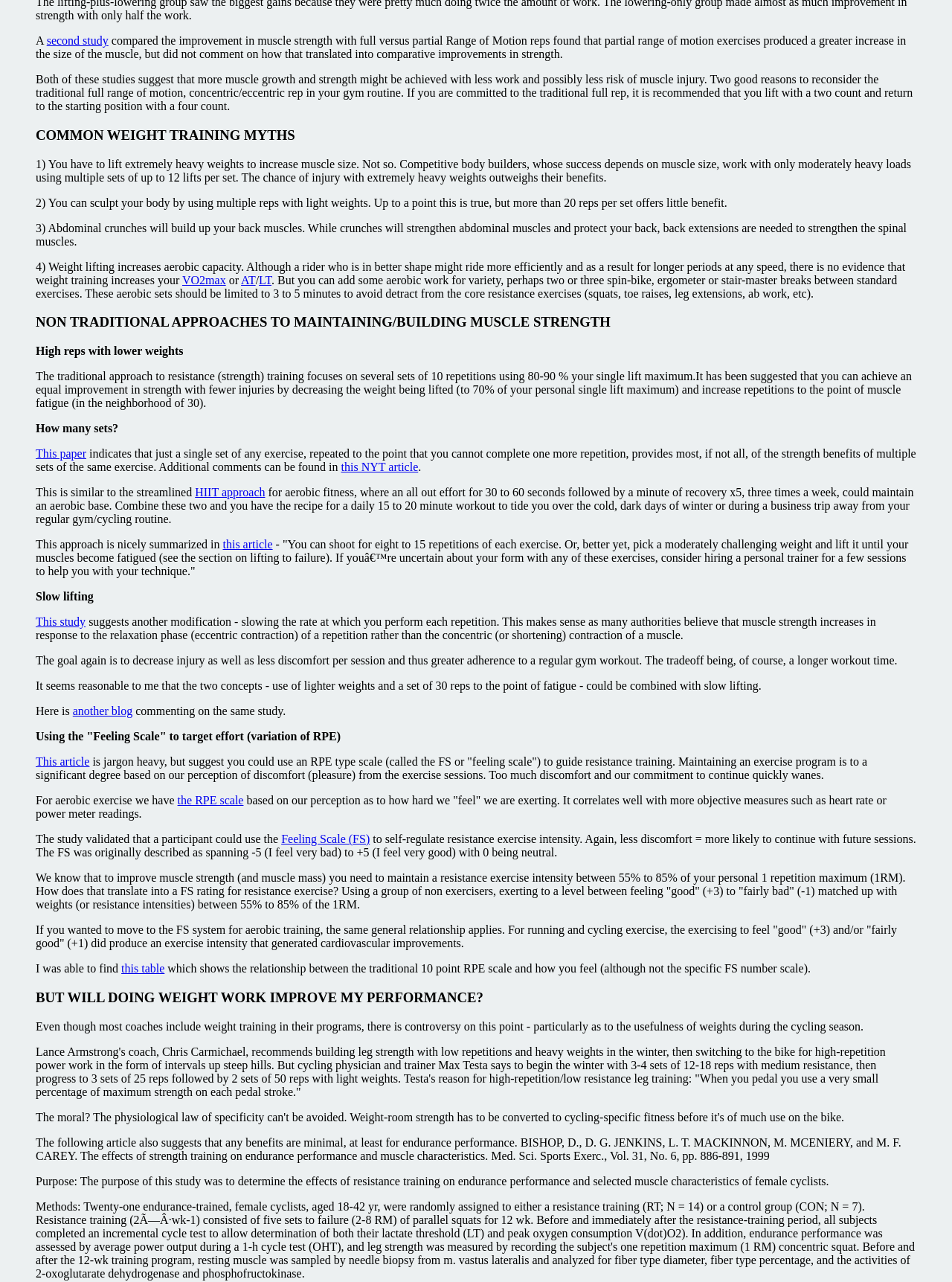Using the element description VO2max, predict the bounding box coordinates for the UI element. Provide the coordinates in (top-left x, top-left y, bottom-right x, bottom-right y) format with values ranging from 0 to 1.

[0.191, 0.213, 0.237, 0.223]